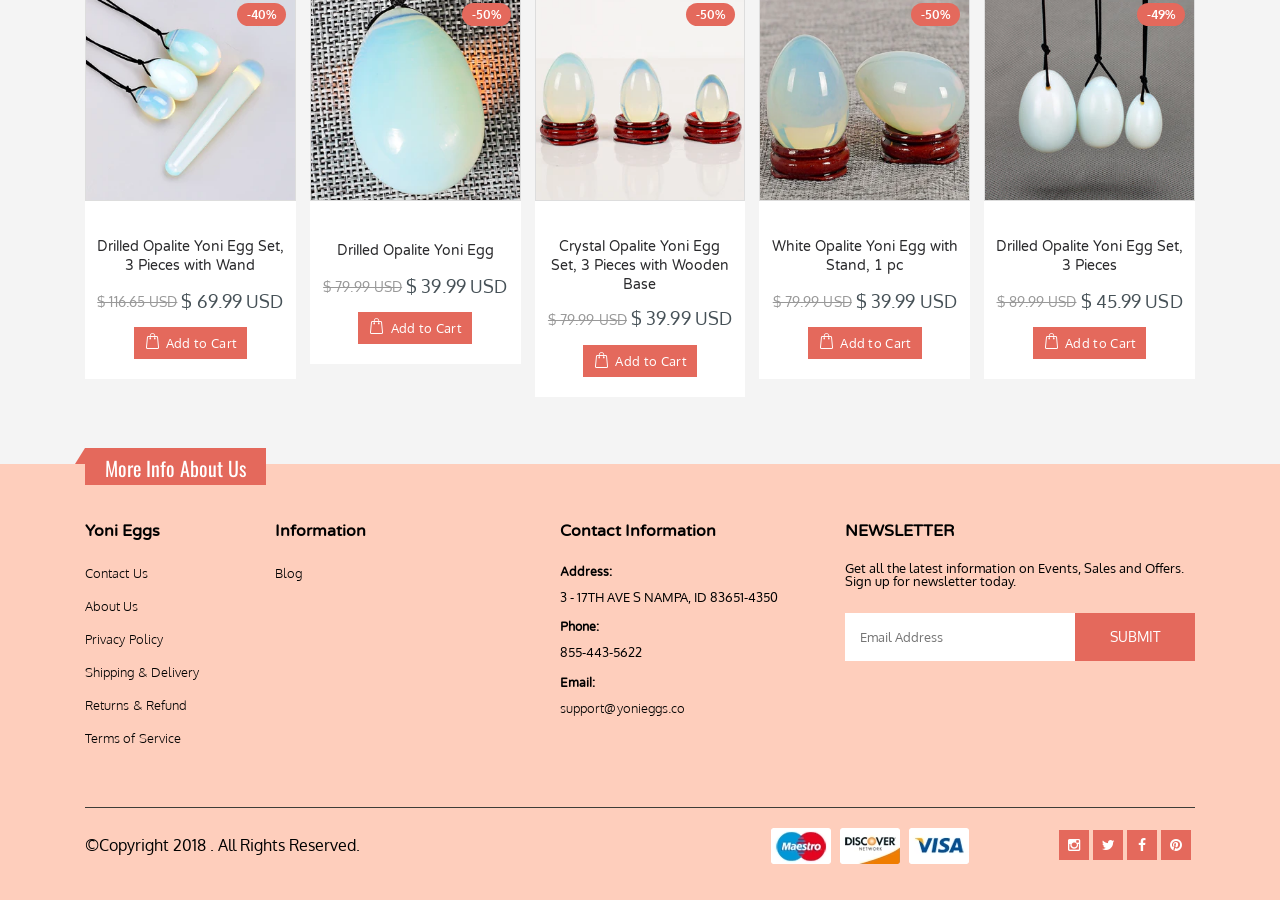Show the bounding box coordinates for the element that needs to be clicked to execute the following instruction: "Contact us through email". Provide the coordinates in the form of four float numbers between 0 and 1, i.e., [left, top, right, bottom].

[0.438, 0.777, 0.535, 0.795]